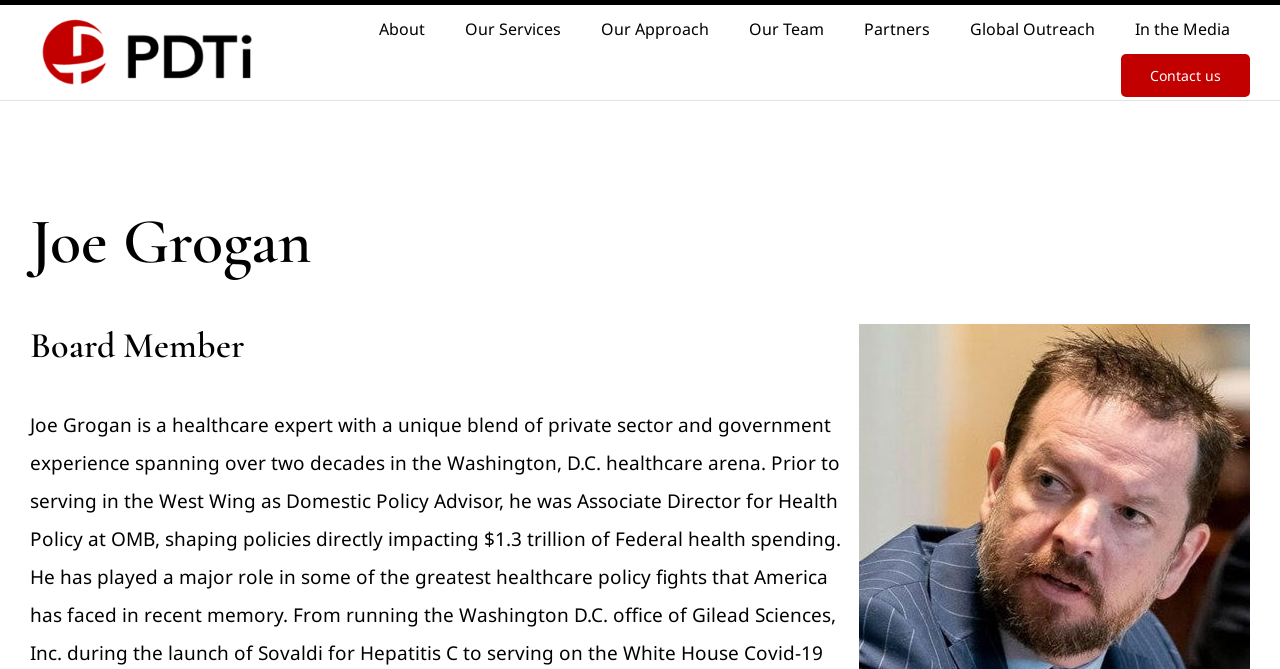Please reply with a single word or brief phrase to the question: 
How many navigation links are available on this webpage?

8